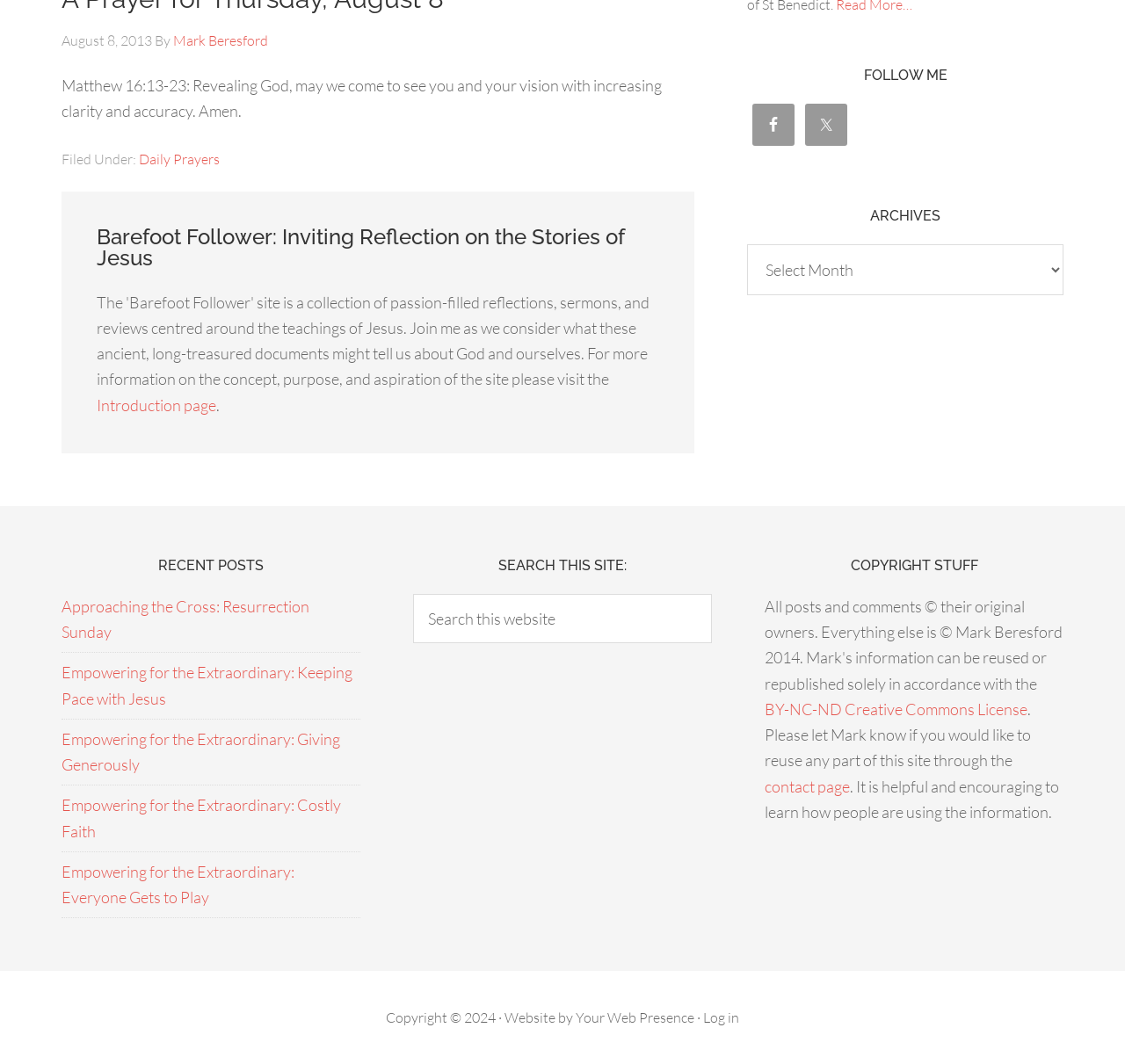Return the bounding box coordinates of the UI element that corresponds to this description: "BY-NC-ND Creative Commons License". The coordinates must be given as four float numbers in the range of 0 and 1, [left, top, right, bottom].

[0.68, 0.657, 0.913, 0.675]